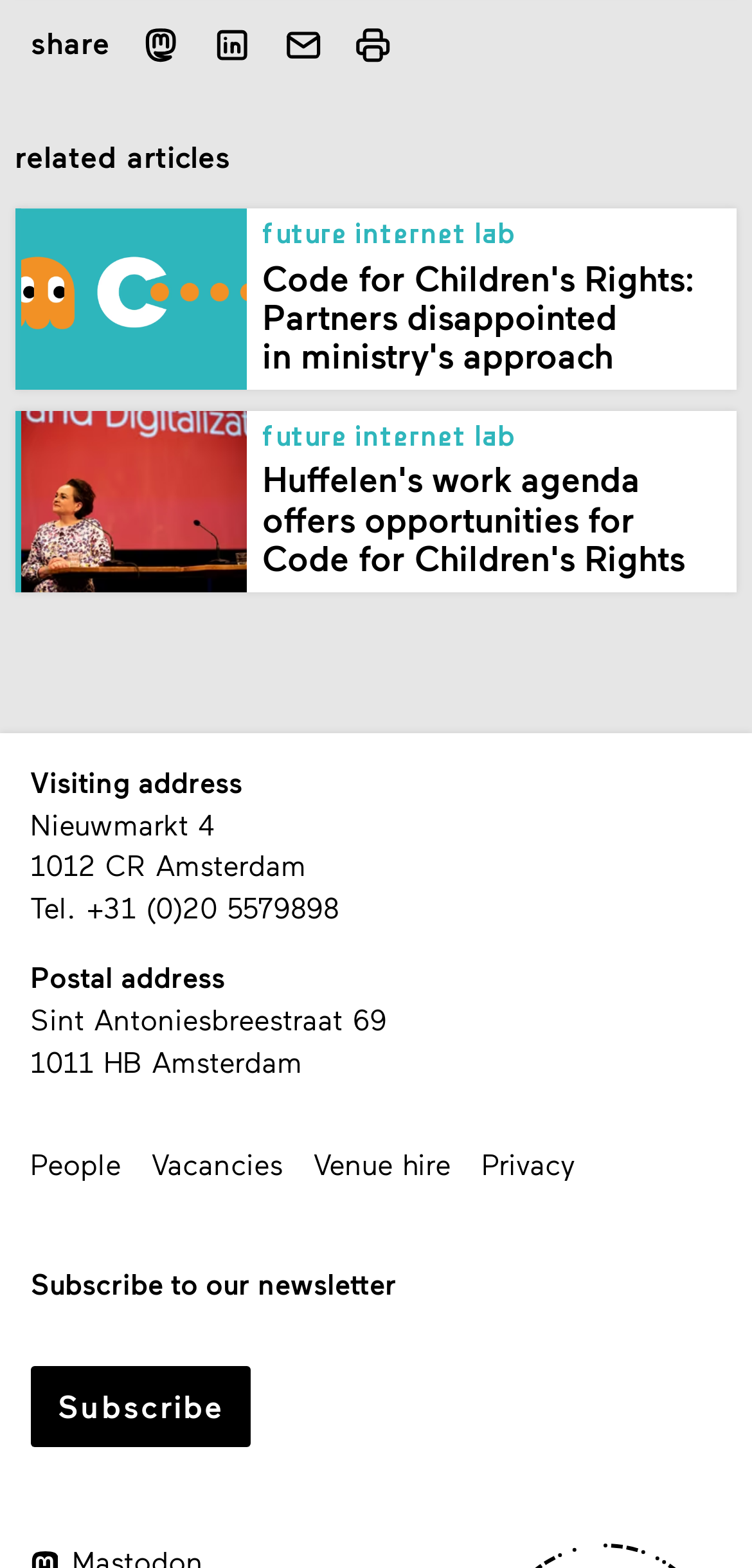Identify the bounding box coordinates of the element to click to follow this instruction: 'Share on Mastodon'. Ensure the coordinates are four float values between 0 and 1, provided as [left, top, right, bottom].

[0.187, 0.016, 0.241, 0.042]